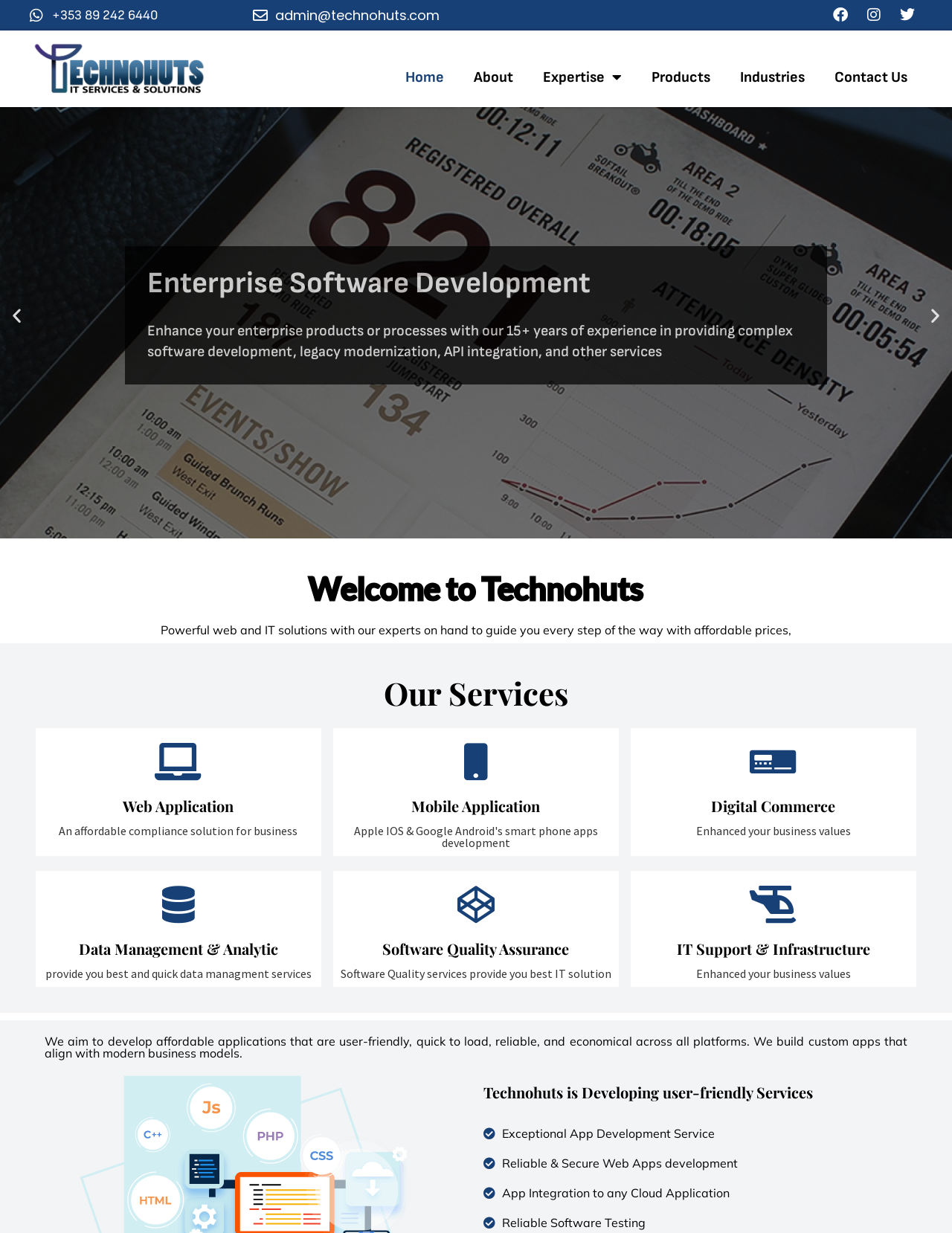Please mark the bounding box coordinates of the area that should be clicked to carry out the instruction: "Call the phone number".

[0.055, 0.006, 0.166, 0.019]